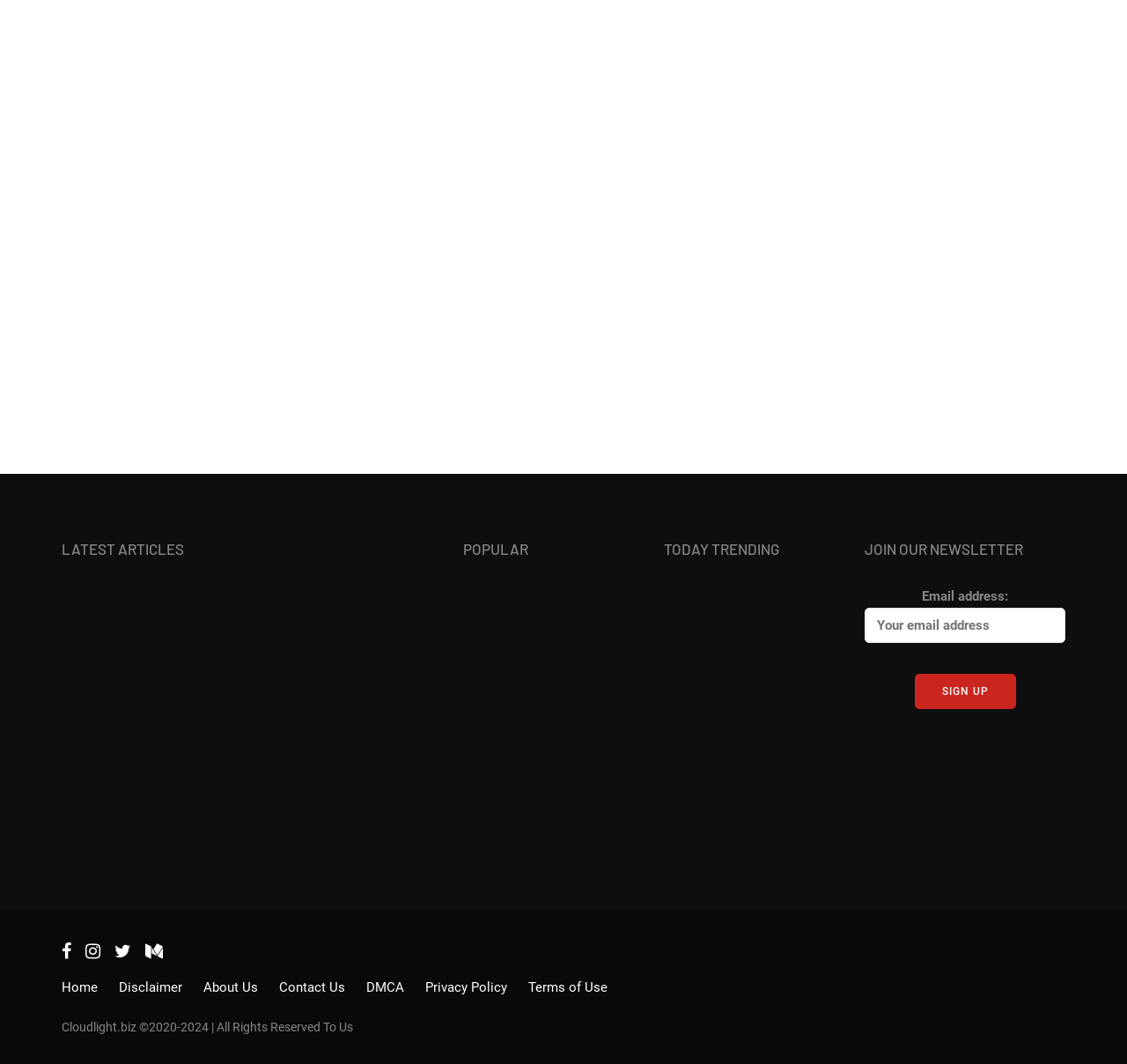Based on the visual content of the image, answer the question thoroughly: What is the purpose of the textbox in the 'JOIN OUR NEWSLETTER' section?

I found the purpose of the textbox by looking at the static text element next to it, which is 'Email address:', and also the required attribute of the textbox is set to True, indicating that it is for inputting an email address.